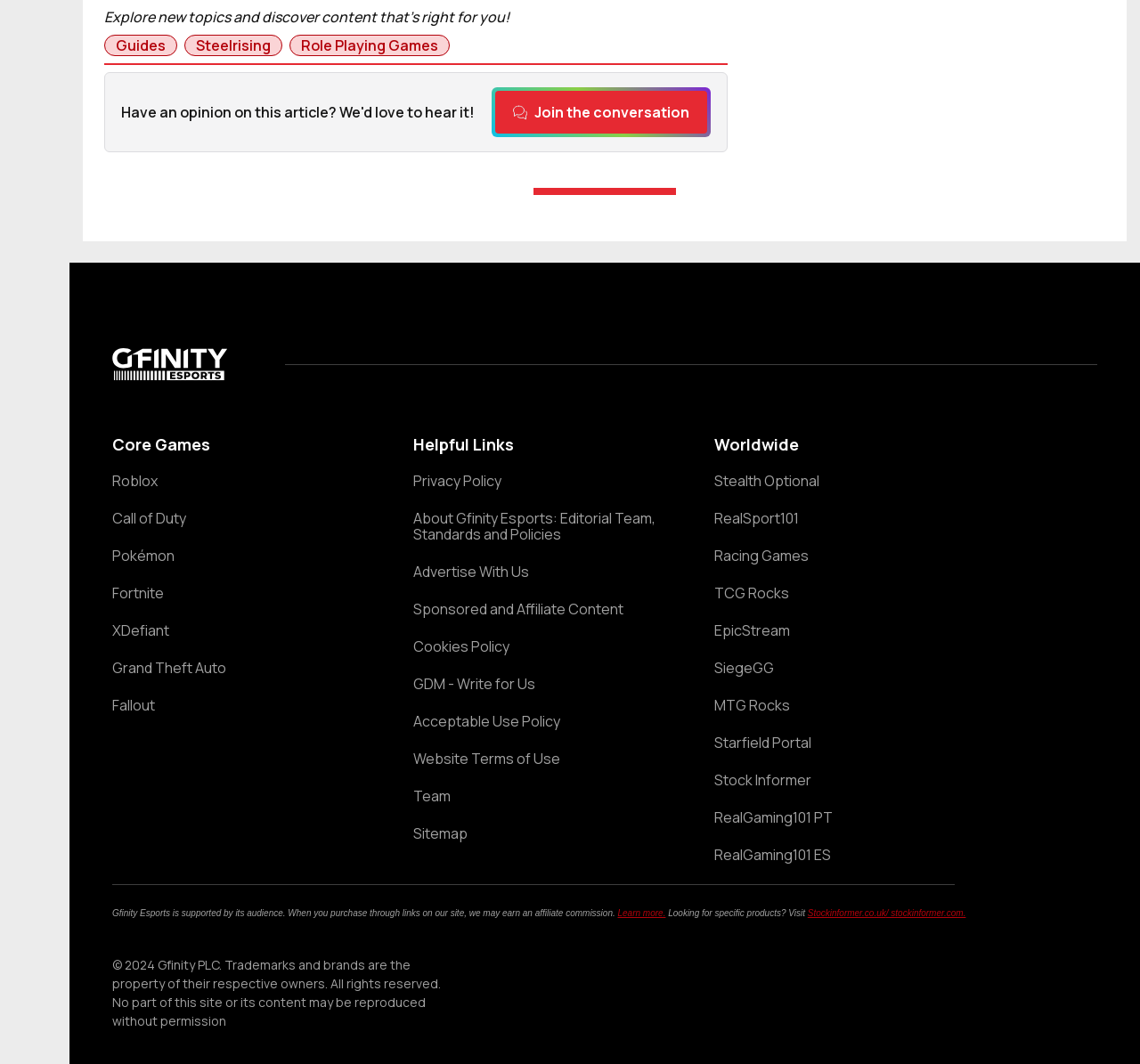Find the bounding box coordinates of the element I should click to carry out the following instruction: "Visit the 'Roblox' page".

[0.098, 0.445, 0.325, 0.46]